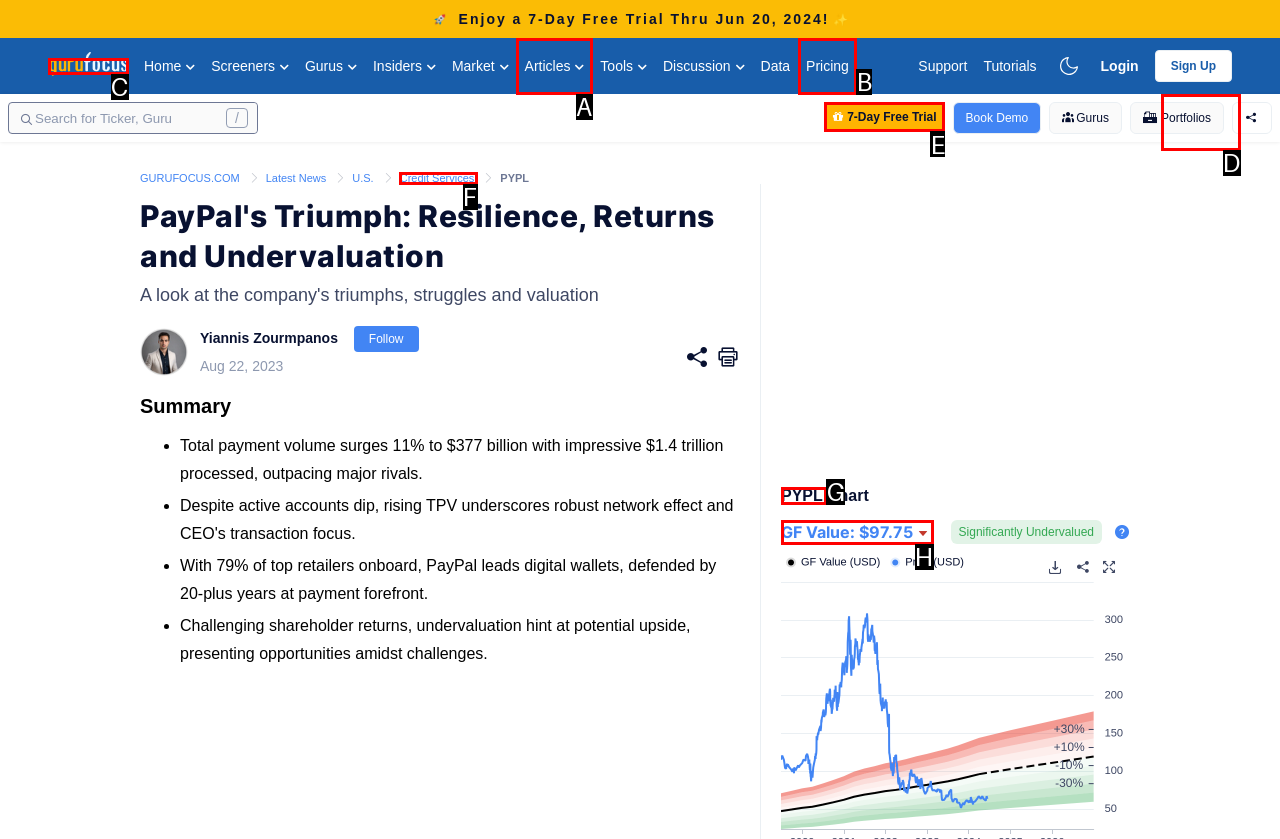Point out the HTML element I should click to achieve the following: Click the '7-Day Free Trial' link Reply with the letter of the selected element.

E